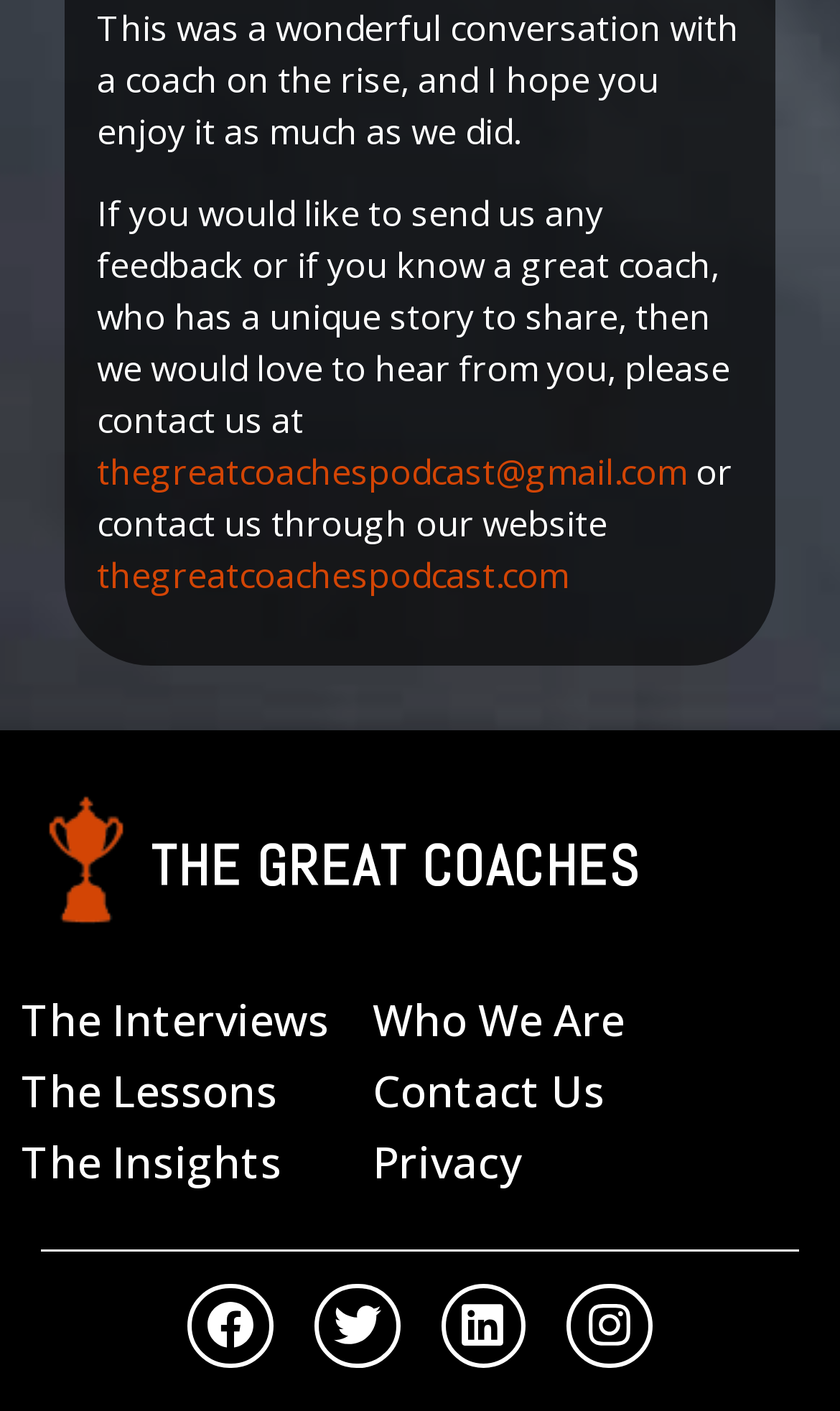Can you provide the bounding box coordinates for the element that should be clicked to implement the instruction: "check out The Great Coaches on Facebook"?

[0.224, 0.909, 0.325, 0.97]